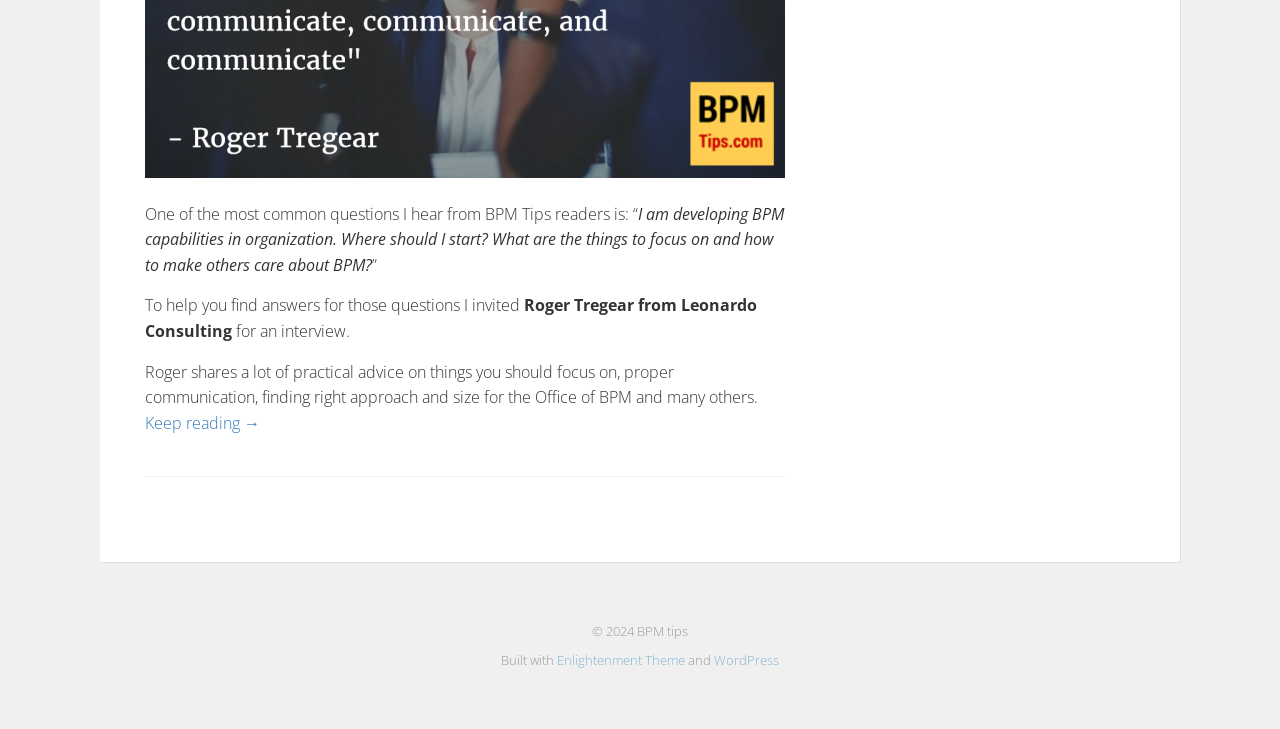Using the provided element description "Enlightenment Theme", determine the bounding box coordinates of the UI element.

[0.435, 0.893, 0.535, 0.918]